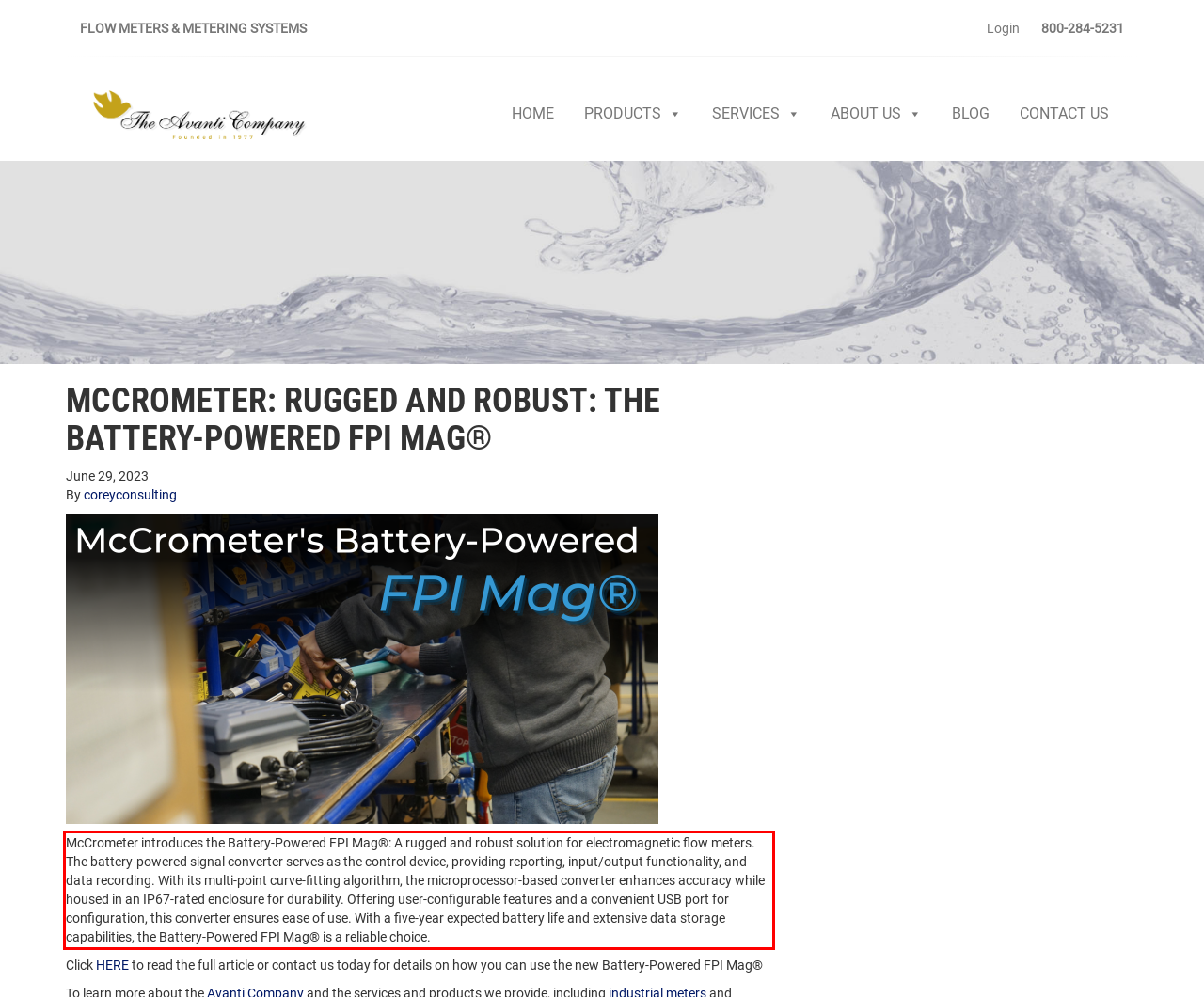You are provided with a screenshot of a webpage containing a red bounding box. Please extract the text enclosed by this red bounding box.

McCrometer introduces the Battery-Powered FPI Mag®: A rugged and robust solution for electromagnetic flow meters. The battery-powered signal converter serves as the control device, providing reporting, input/output functionality, and data recording. With its multi-point curve-fitting algorithm, the microprocessor-based converter enhances accuracy while housed in an IP67-rated enclosure for durability. Offering user-configurable features and a convenient USB port for configuration, this converter ensures ease of use. With a five-year expected battery life and extensive data storage capabilities, the Battery-Powered FPI Mag® is a reliable choice.